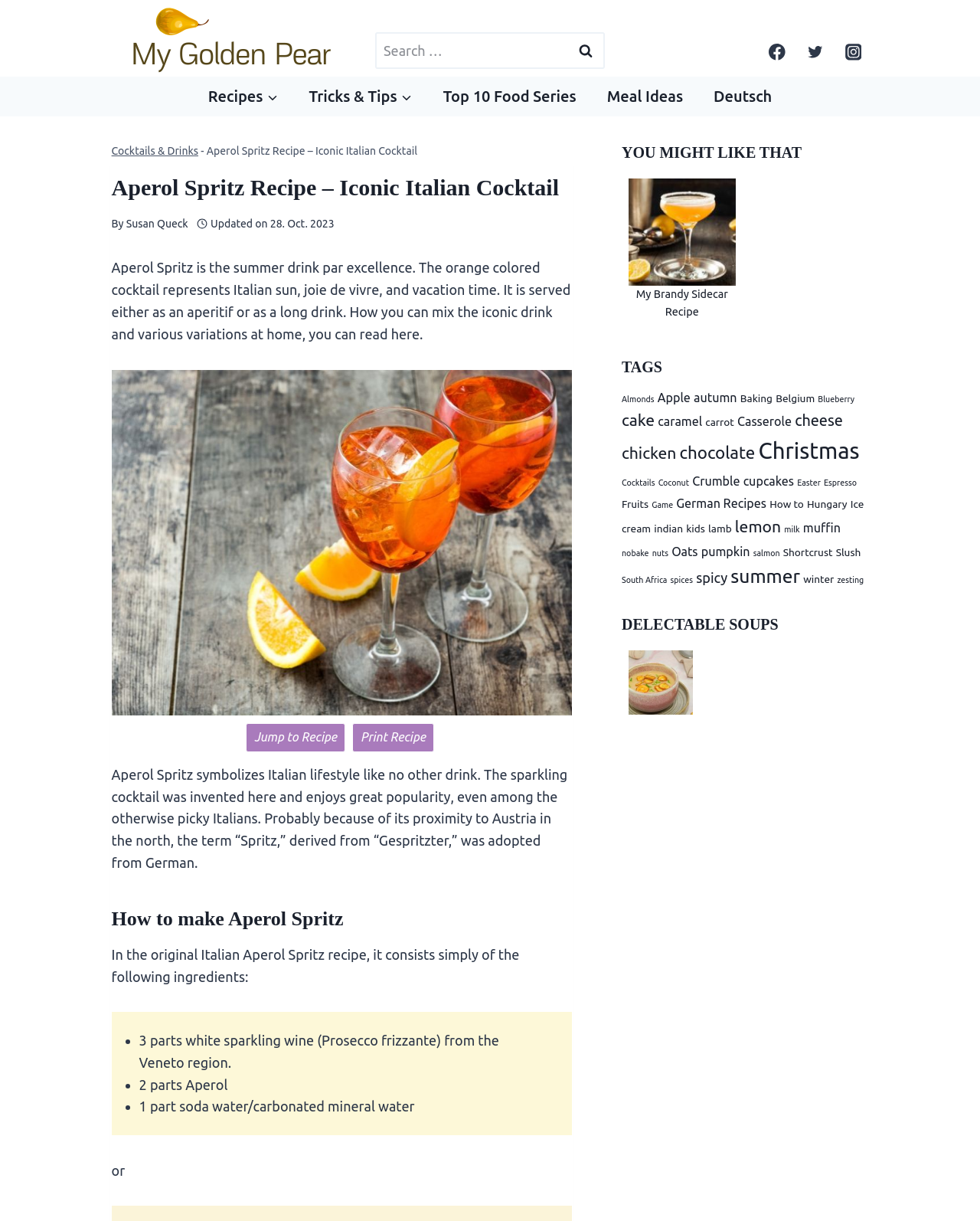Please answer the following question using a single word or phrase: 
What is the author of the recipe?

Susan Queck